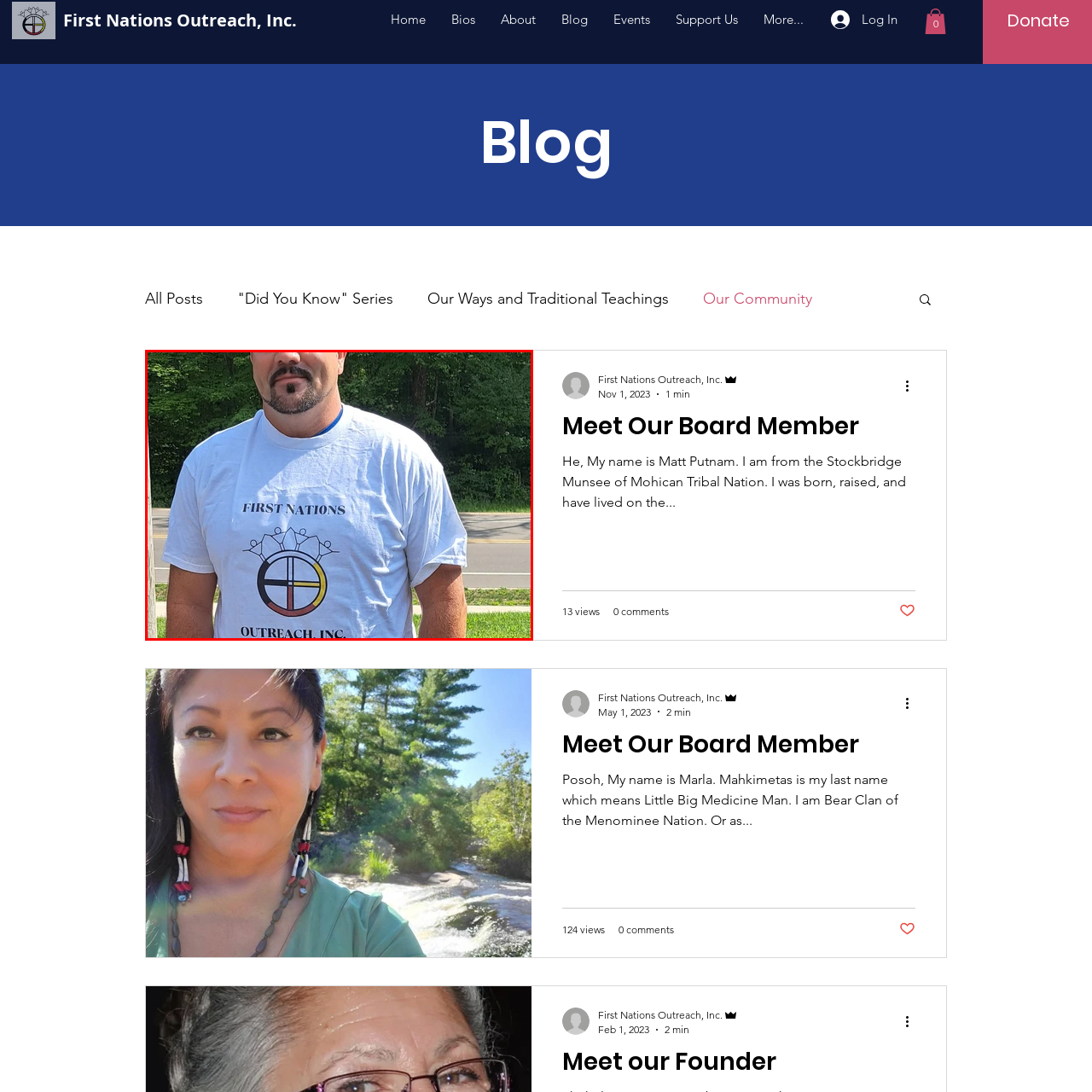Create a detailed narrative of the scene depicted inside the red-outlined image.

The image features a man standing outdoors, prominently wearing a white t-shirt that displays the logo of "First Nations Outreach, Inc." The logo is circular and includes a central design comprised of a stylized graphic featuring different colors—black, yellow, red, and white—encircled in a manner that suggests inclusivity and unity. The text on the shirt reads "FIRST NATIONS" at the top and "OUTREACH, INC." at the bottom, indicating the organization represented. The background suggests a serene natural setting, with some greenery and a road visible in the distance, creating a peaceful atmosphere. The man has a confident yet approachable demeanor, emphasizing community engagement and outreach.